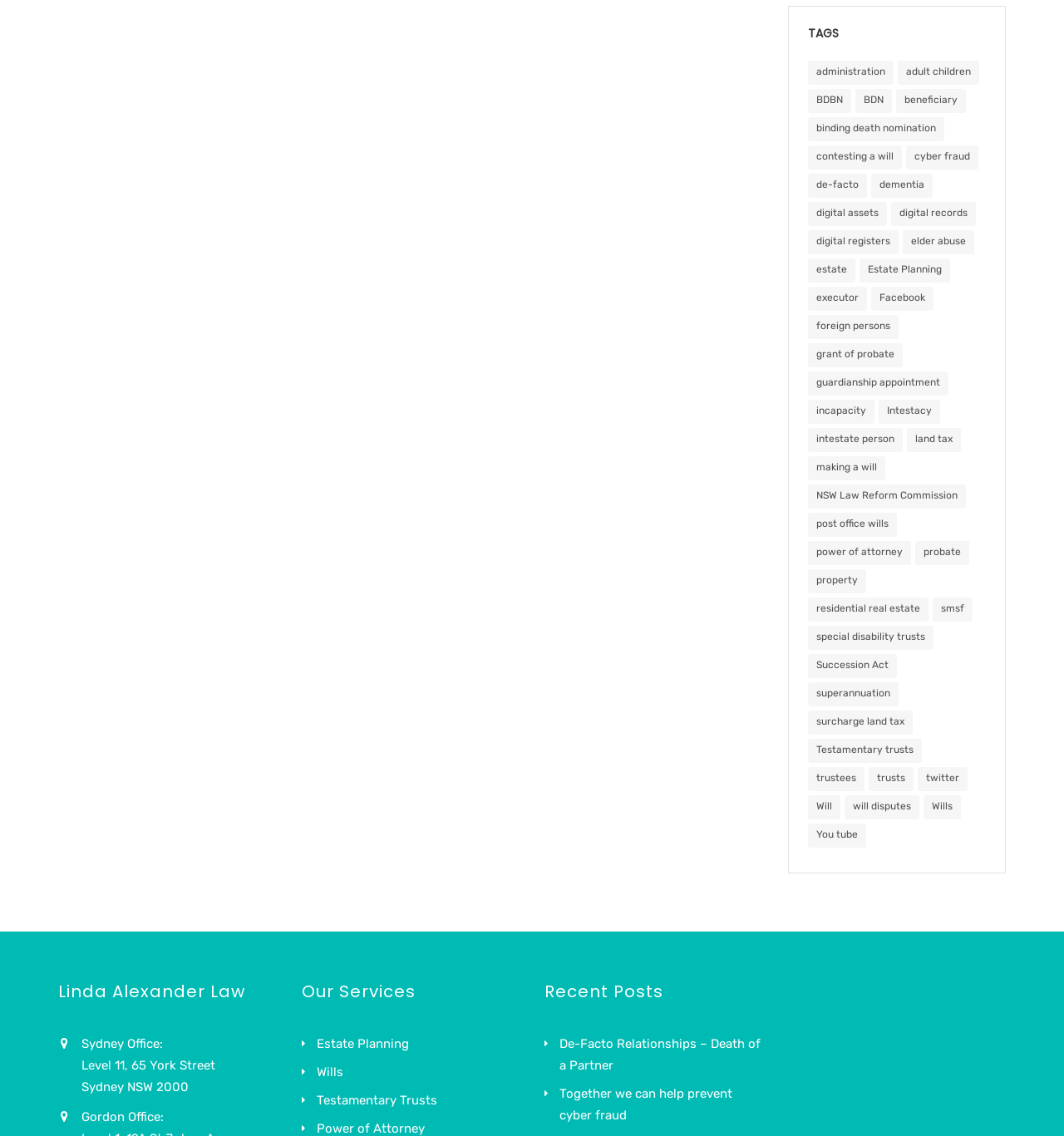Please indicate the bounding box coordinates of the element's region to be clicked to achieve the instruction: "Learn about 'Power of Attorney'". Provide the coordinates as four float numbers between 0 and 1, i.e., [left, top, right, bottom].

[0.297, 0.987, 0.399, 1.0]